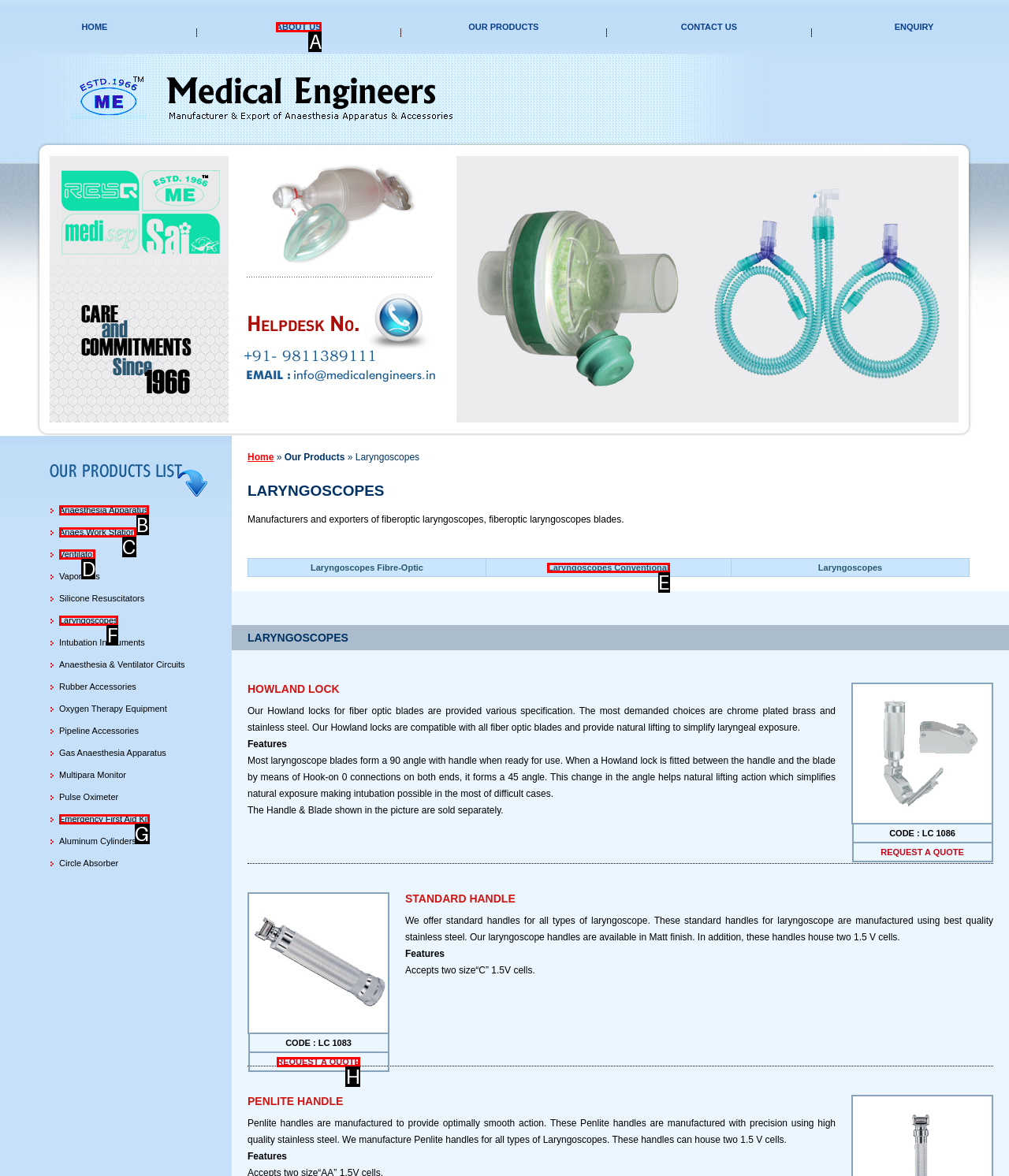Determine the letter of the UI element I should click on to complete the task: View Anaesthesia Apparatus from the provided choices in the screenshot.

B